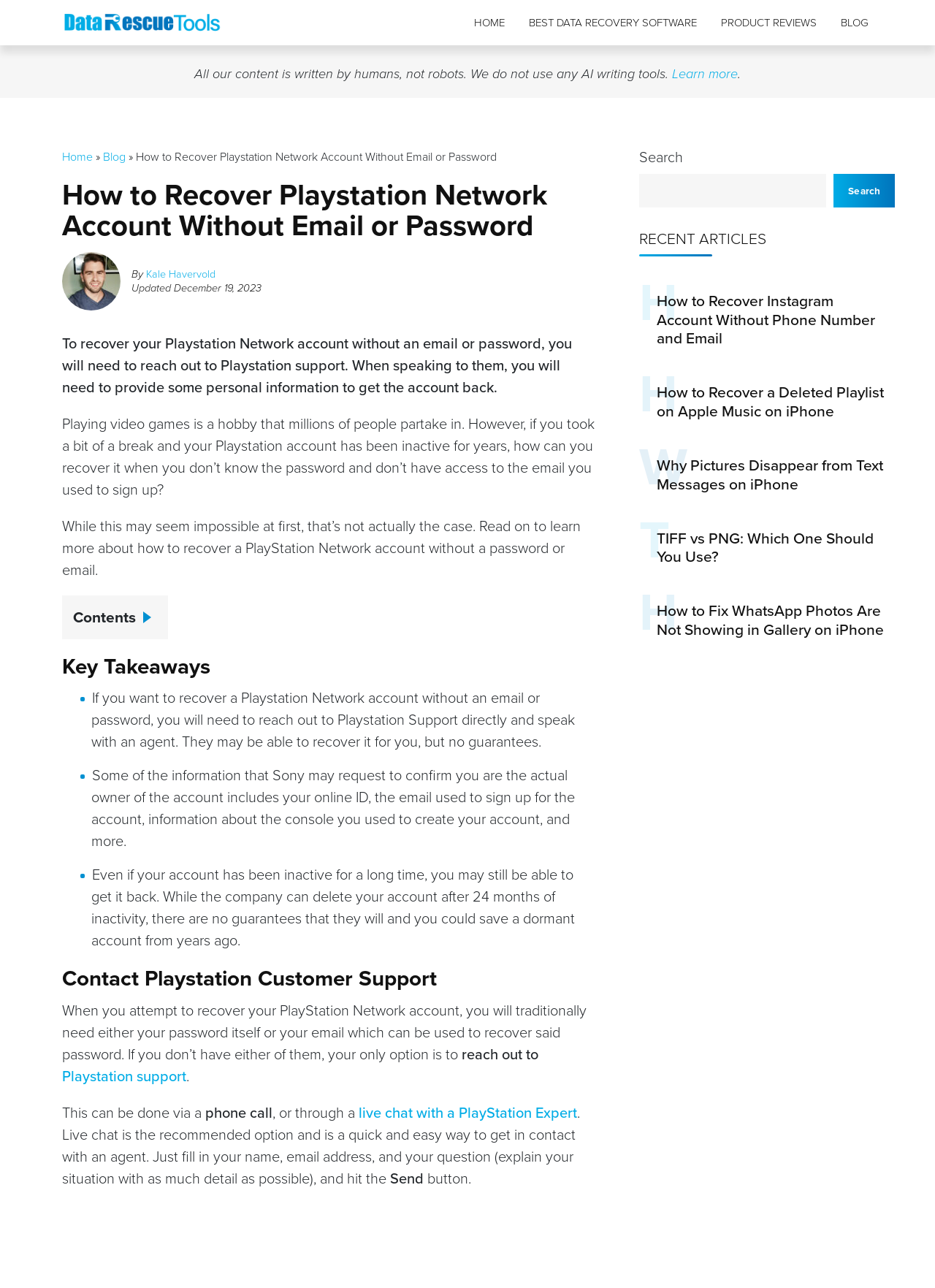Please extract and provide the main headline of the webpage.

How to Recover Playstation Network Account Without Email or Password